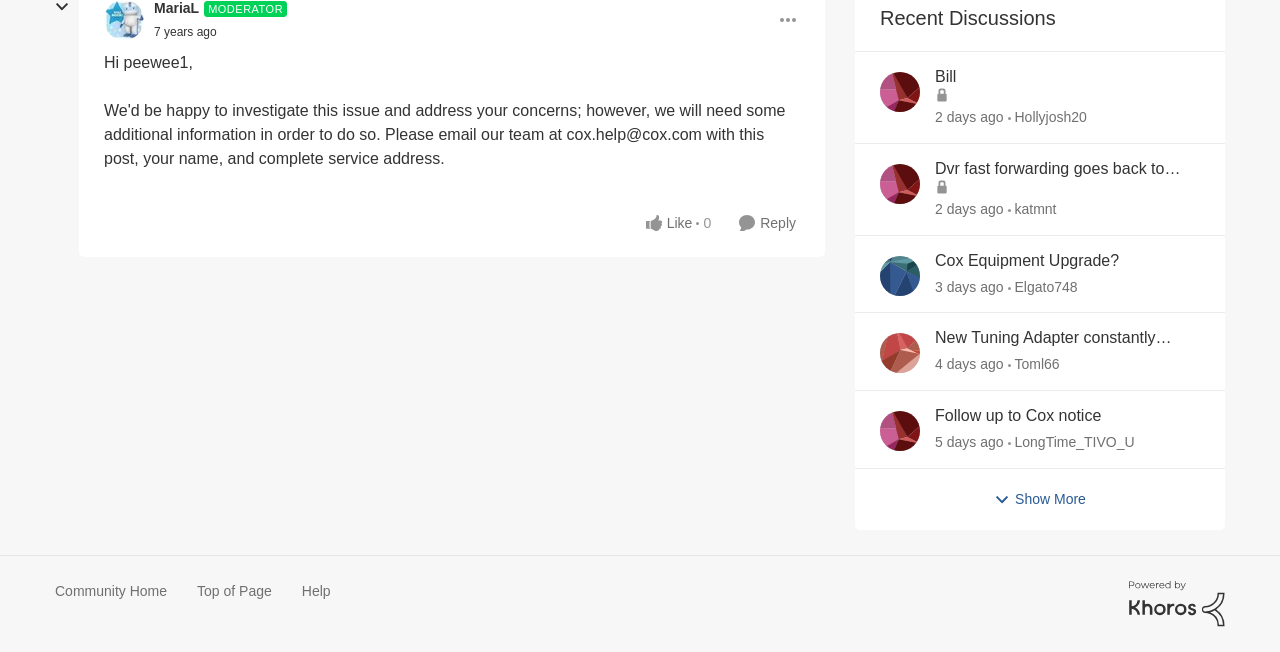Bounding box coordinates should be provided in the format (top-left x, top-left y, bottom-right x, bottom-right y) with all values between 0 and 1. Identify the bounding box for this UI element: Contact

None